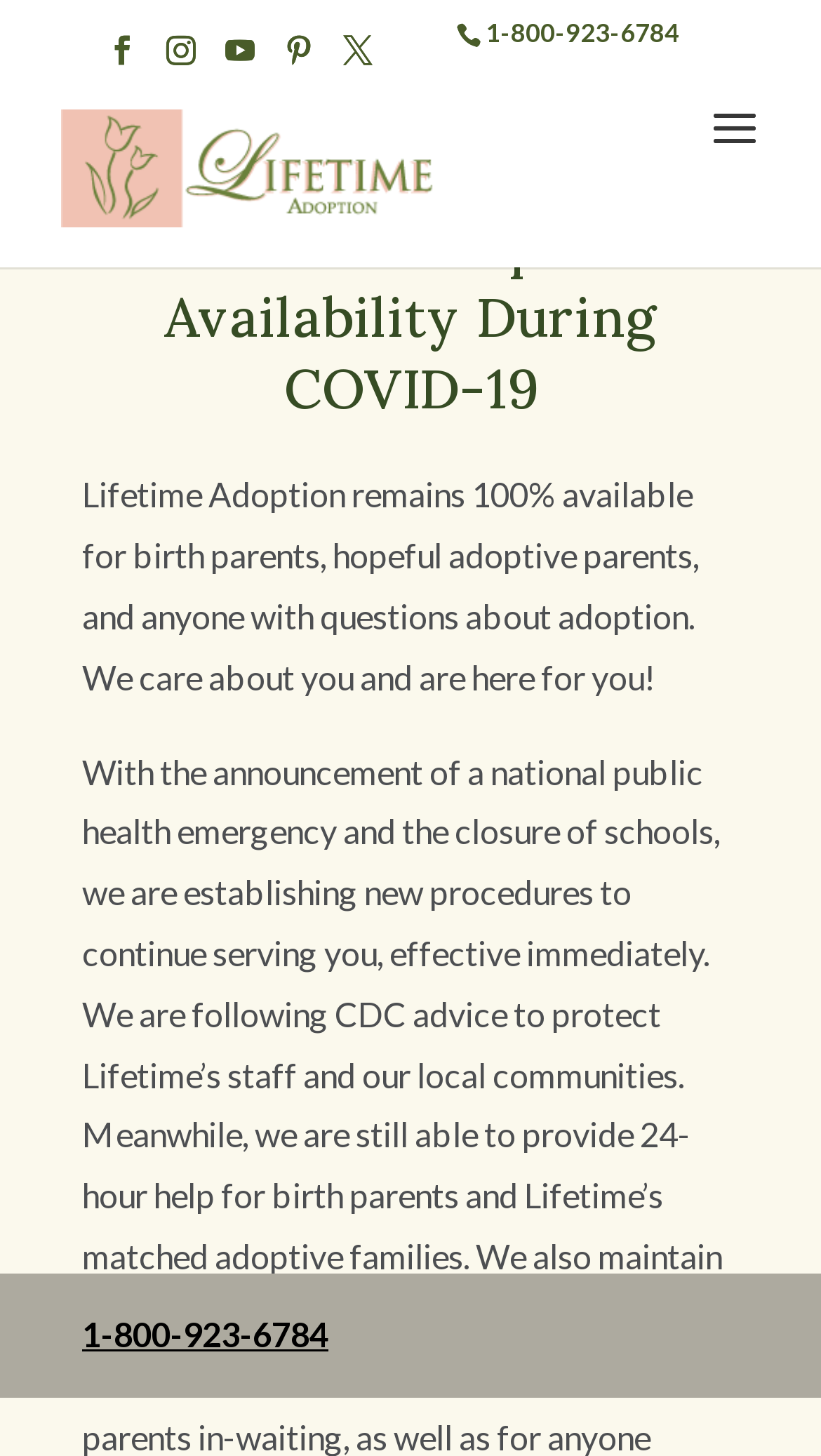Identify the bounding box coordinates for the element you need to click to achieve the following task: "Click the phone number to call". The coordinates must be four float values ranging from 0 to 1, formatted as [left, top, right, bottom].

[0.591, 0.012, 0.827, 0.033]